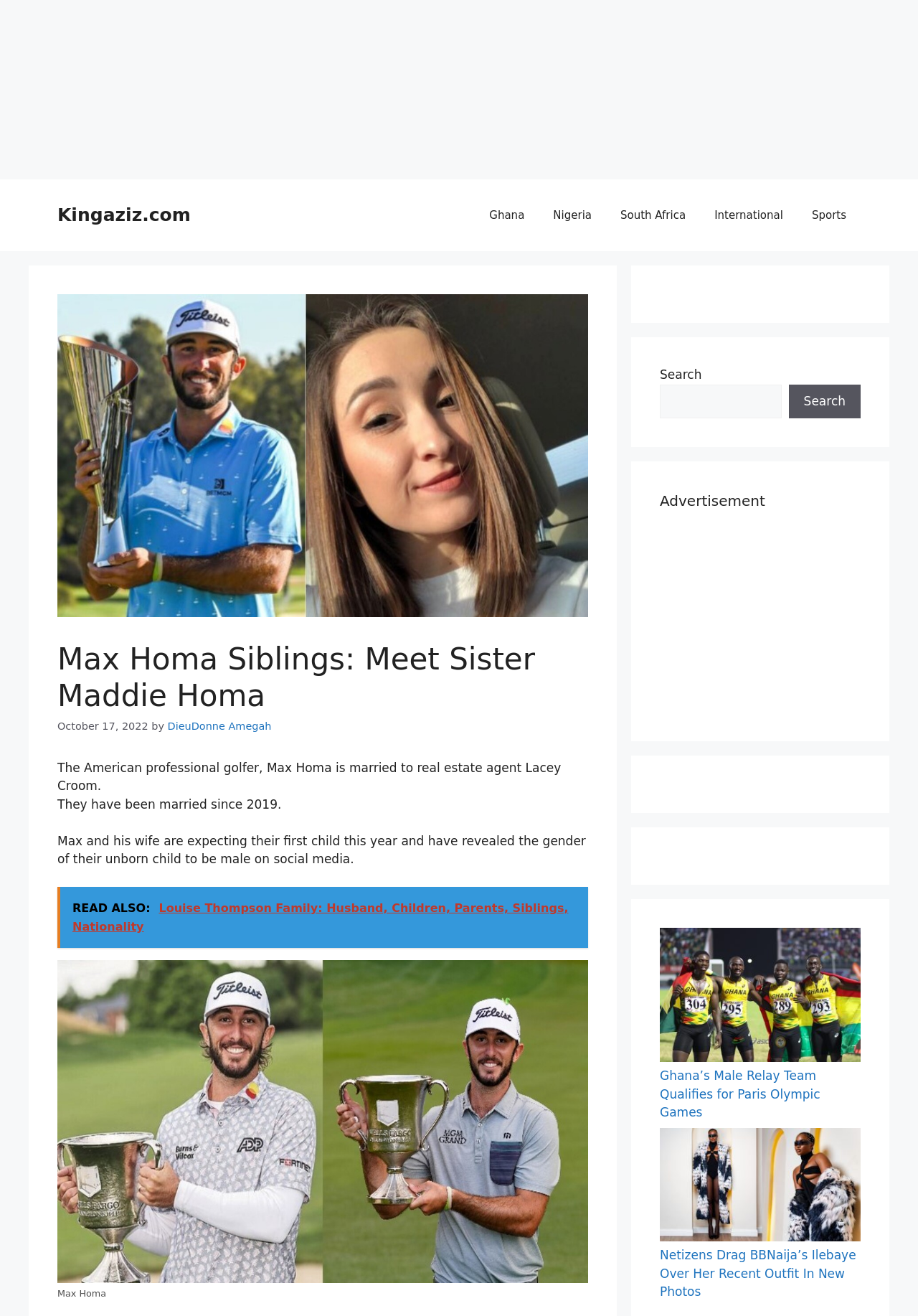Locate the heading on the webpage and return its text.

Max Homa Siblings: Meet Sister Maddie Homa